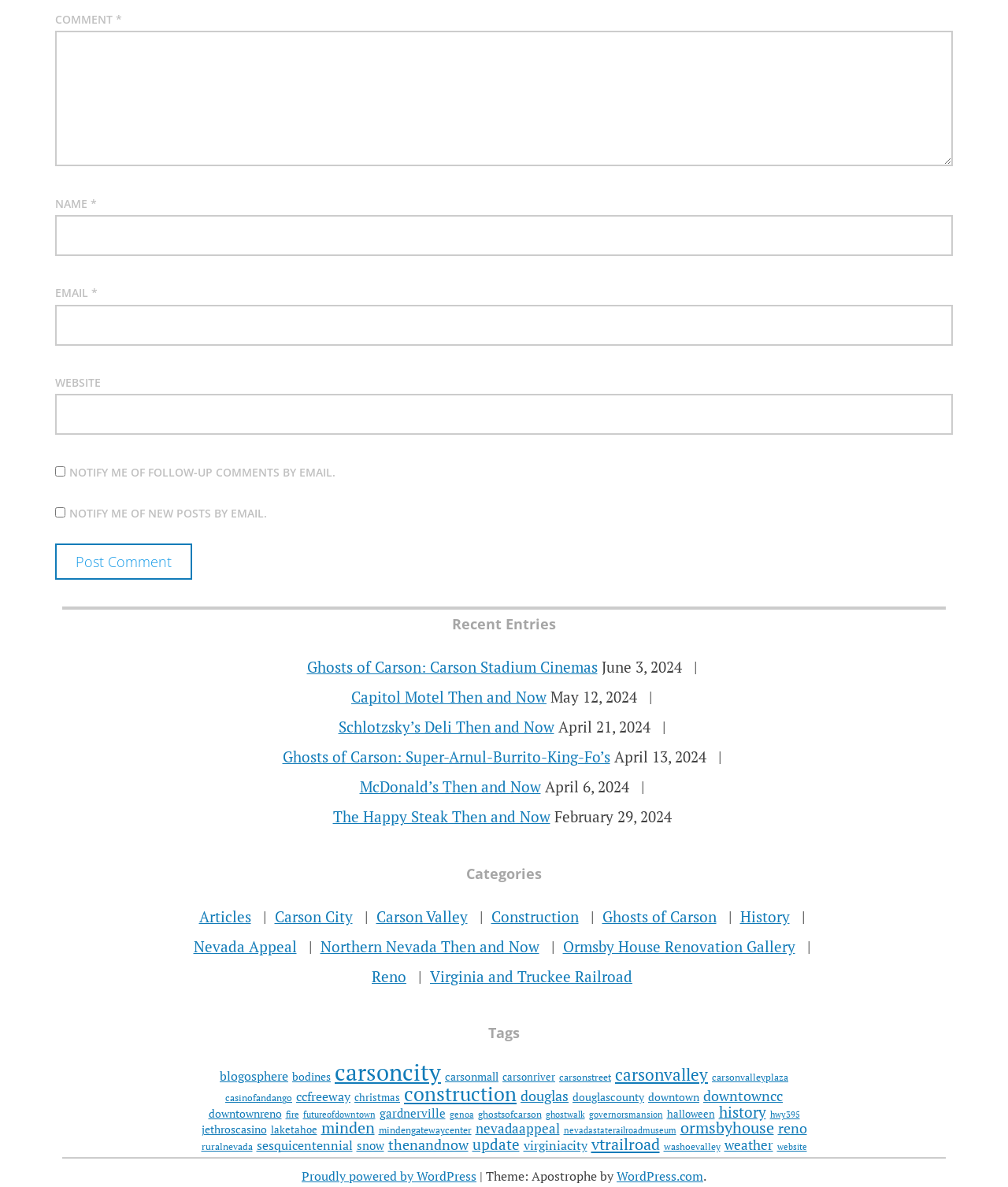What is the title of the section that lists 'Ghosts of Carson: Carson Stadium Cinemas'?
Examine the image closely and answer the question with as much detail as possible.

The section that lists 'Ghosts of Carson: Carson Stadium Cinemas' is titled 'Recent Entries', which is a heading element located above the list of entries.